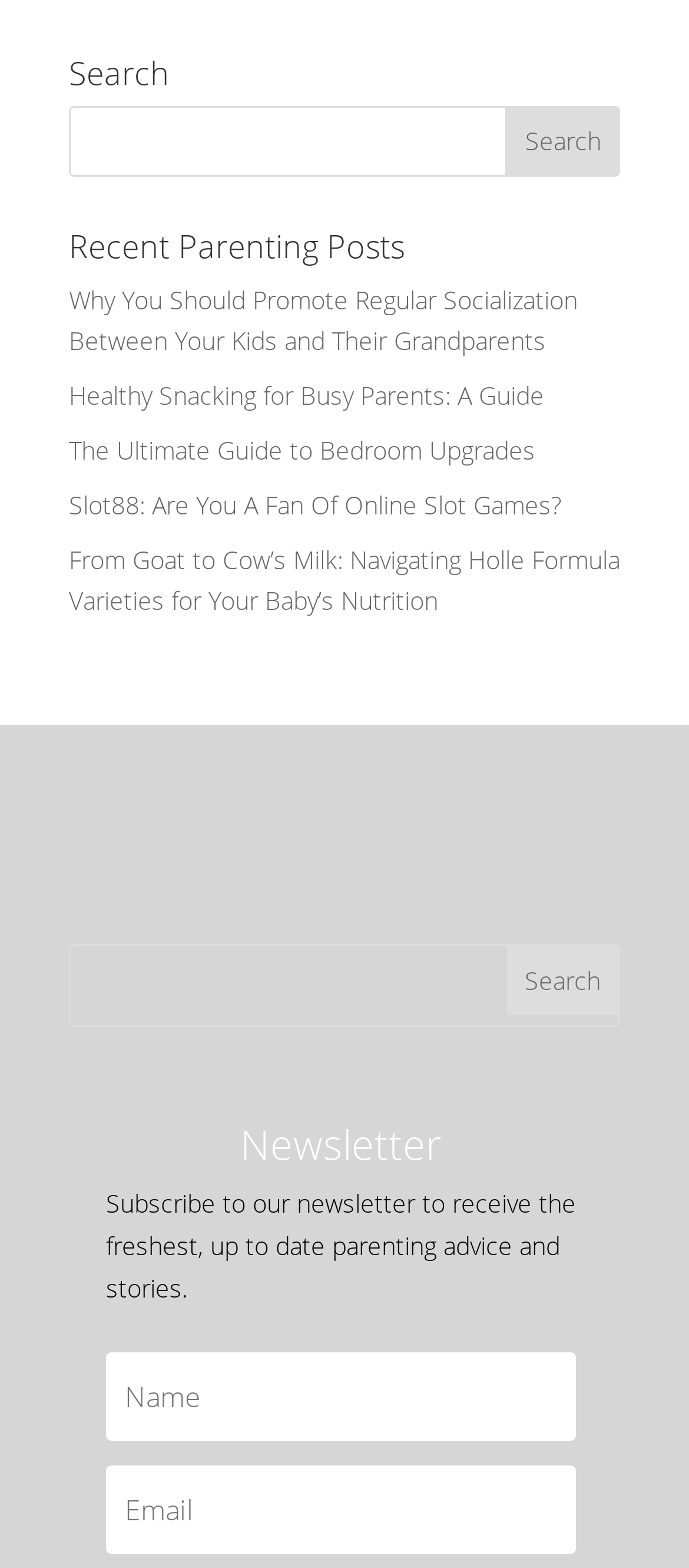Could you please study the image and provide a detailed answer to the question:
What is the topic of the first link under 'Recent Parenting Posts'?

The first link under 'Recent Parenting Posts' is 'Why You Should Promote Regular Socialization Between Your Kids and Their Grandparents', which suggests that the topic of this link is socialization.